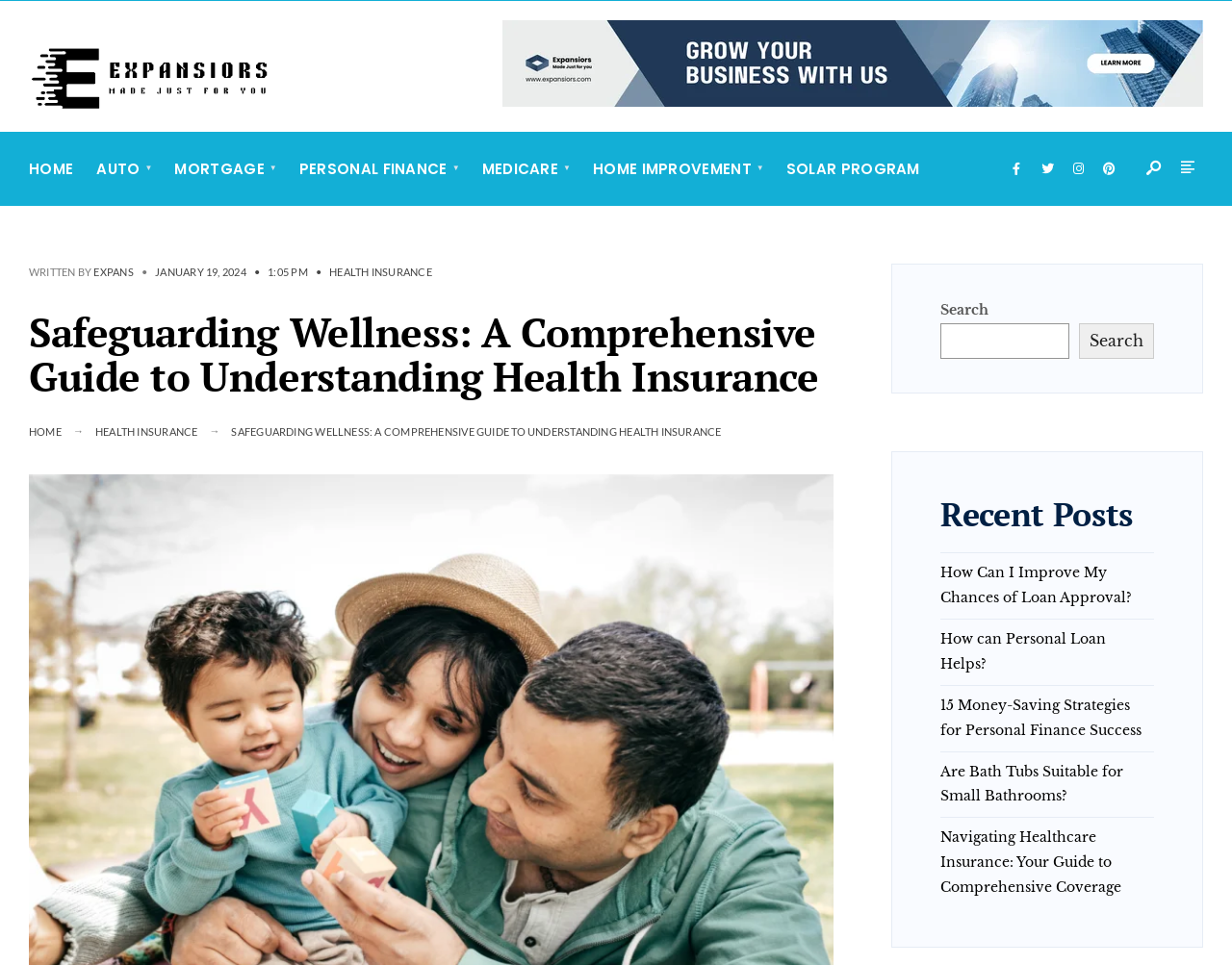Summarize the webpage comprehensively, mentioning all visible components.

This webpage is a comprehensive guide to understanding health insurance, with a focus on safeguarding wellness. At the top of the page, there is a navigation menu with several links, including "HOME", "AUTO", "MORTGAGE", "PERSONAL FINANCE", "MEDICARE", and "HOME IMPROVEMENT". Below the navigation menu, there is a search bar with a search button.

On the left side of the page, there are two links: "Visit Sponsor" and "Expansiors", both accompanied by images. Below these links, there is a section with the title "Safeguarding Wellness: A Comprehensive Guide to Understanding Health Insurance". This section has a heading with the same title, followed by a paragraph of text.

To the right of the title section, there are several social media links, including Facebook, Twitter, LinkedIn, and Pinterest. Below these links, there is a section with the title "Recent Posts", which lists several article links, including "How Can I Improve My Chances of Loan Approval?", "How can Personal Loan Helps?", "15 Money-Saving Strategies for Personal Finance Success", "Are Bath Tubs Suitable for Small Bathrooms?", and "Navigating Healthcare Insurance: Your Guide to Comprehensive Coverage".

At the bottom of the page, there is a link to close the search window. Overall, the webpage has a clean and organized layout, with clear headings and concise text.